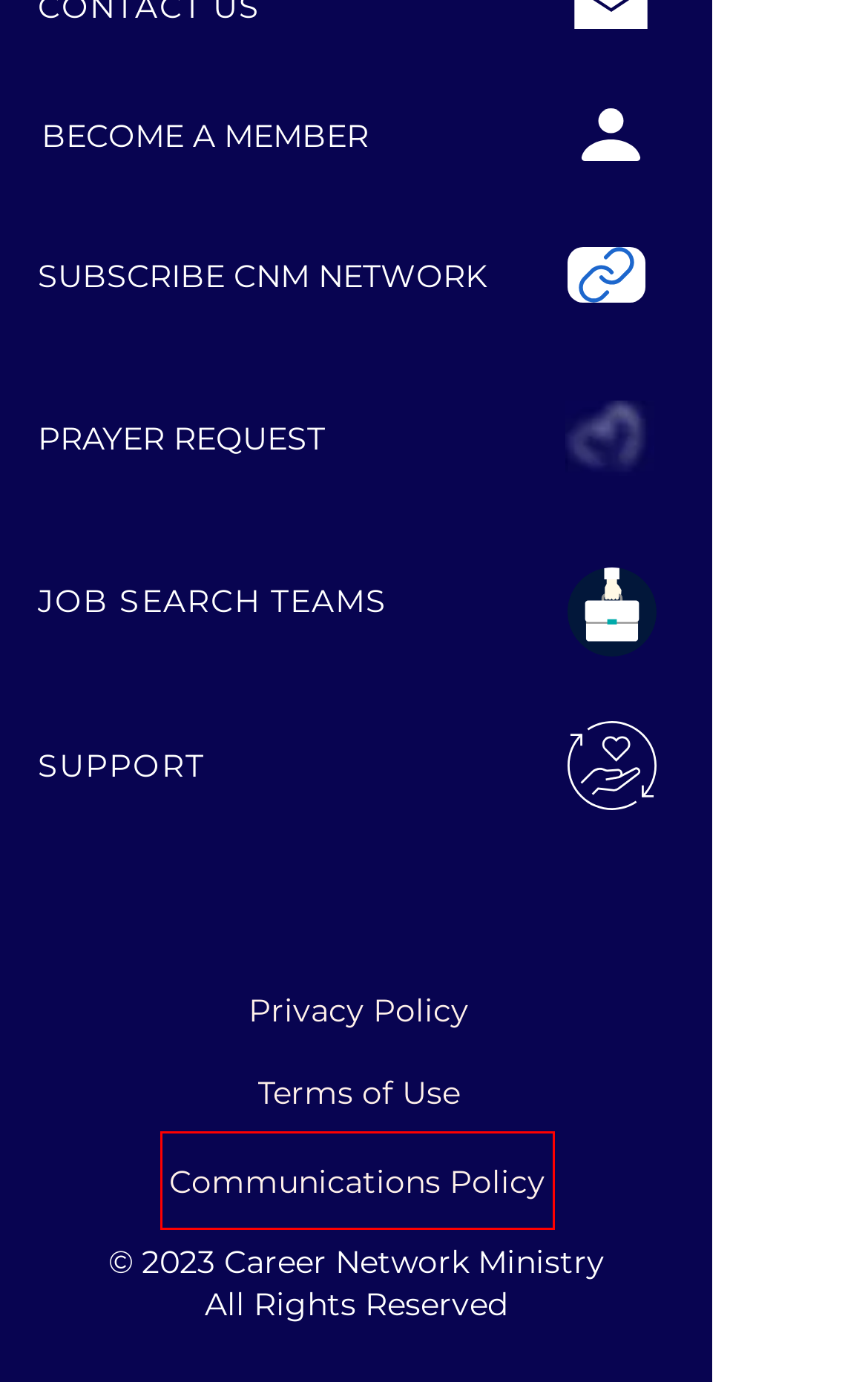Observe the provided screenshot of a webpage with a red bounding box around a specific UI element. Choose the webpage description that best fits the new webpage after you click on the highlighted element. These are your options:
A. CNM COMMUNICATIONS POLICY
B. JOB SEARCH ACCOUNTABILITY TEAMS | VIRTUAL JOB  SUPPORT GROUPS|CNM
C. PRAYER REQUEST | CNM
D. MEMBERSHIP | CNM
E. TERMS OF USE | CNM
F. Career Network Ministry: CNM | Vienna, VA
G. JOIN THE CNM NETWORK | SUBSCRIBE TO CNM | FREE RESOURCES -SUPPORT
H. Team

A